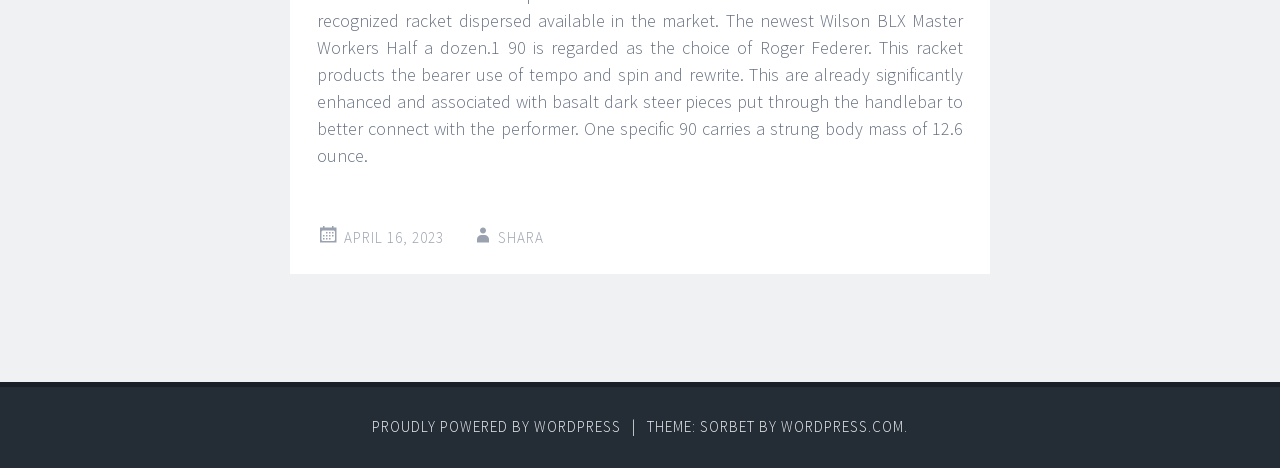Please determine the bounding box coordinates for the UI element described as: "parent_node: ADMIN title="Admin"".

None